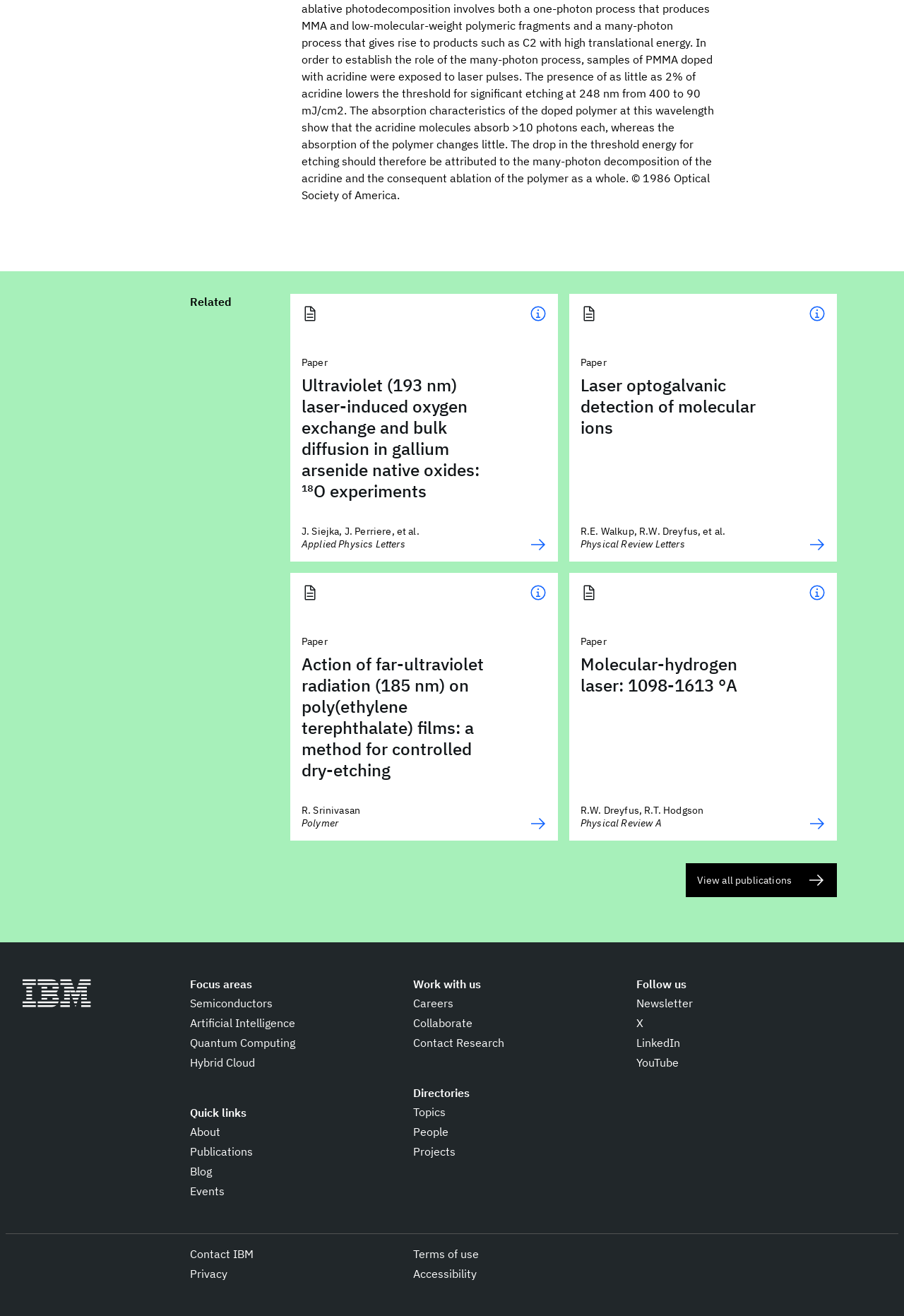Using the element description provided, determine the bounding box coordinates in the format (top-left x, top-left y, bottom-right x, bottom-right y). Ensure that all values are floating point numbers between 0 and 1. Element description: Collaborate

[0.457, 0.771, 0.523, 0.784]